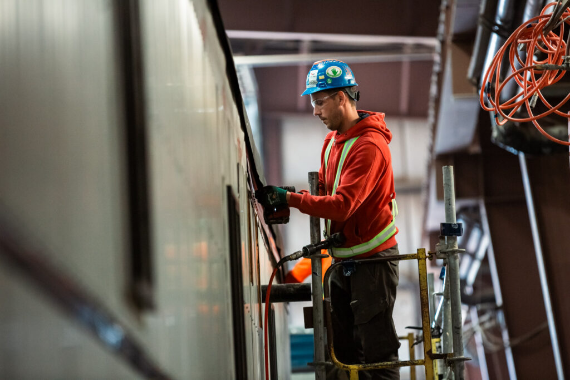Elaborate on the contents of the image in a comprehensive manner.

The image depicts a skilled worker engaged in retrofitting modular constructions, specifically an Alberta modular wellsite accommodation. He is utilizing power tools while standing on a scaffold, showcasing the process of upgrading existing units. Dressed in a safety helmet and a bright orange hoodie, paired with a reflective vest, the worker exemplifies safety and professionalism in a construction environment. The background reveals the industrial setting, with exposed beams and electrical wiring, indicating a space designed for construction and renovation activities. This scene embodies the eco-friendly and innovative approach to enhancing modular units, as mentioned in the context of retrofitting, which is designed to revitalize and improve energy efficiency in accommodation structures.